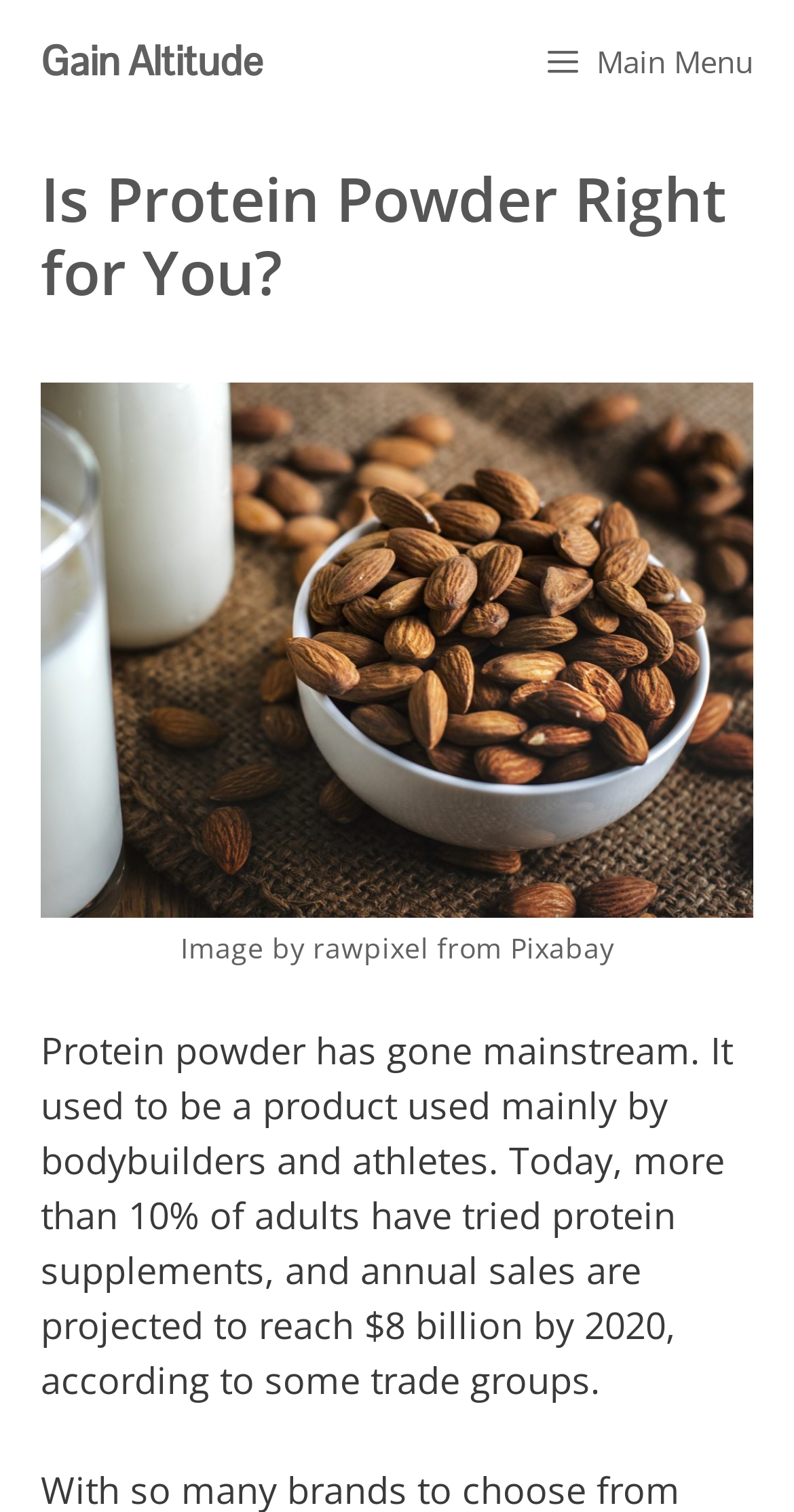Based on the image, give a detailed response to the question: What is the main topic of the webpage?

The webpage has a heading 'Is Protein Powder Right for You?' and the text on the webpage discusses the popularity of protein powder, indicating that the main topic of the webpage is protein powder.